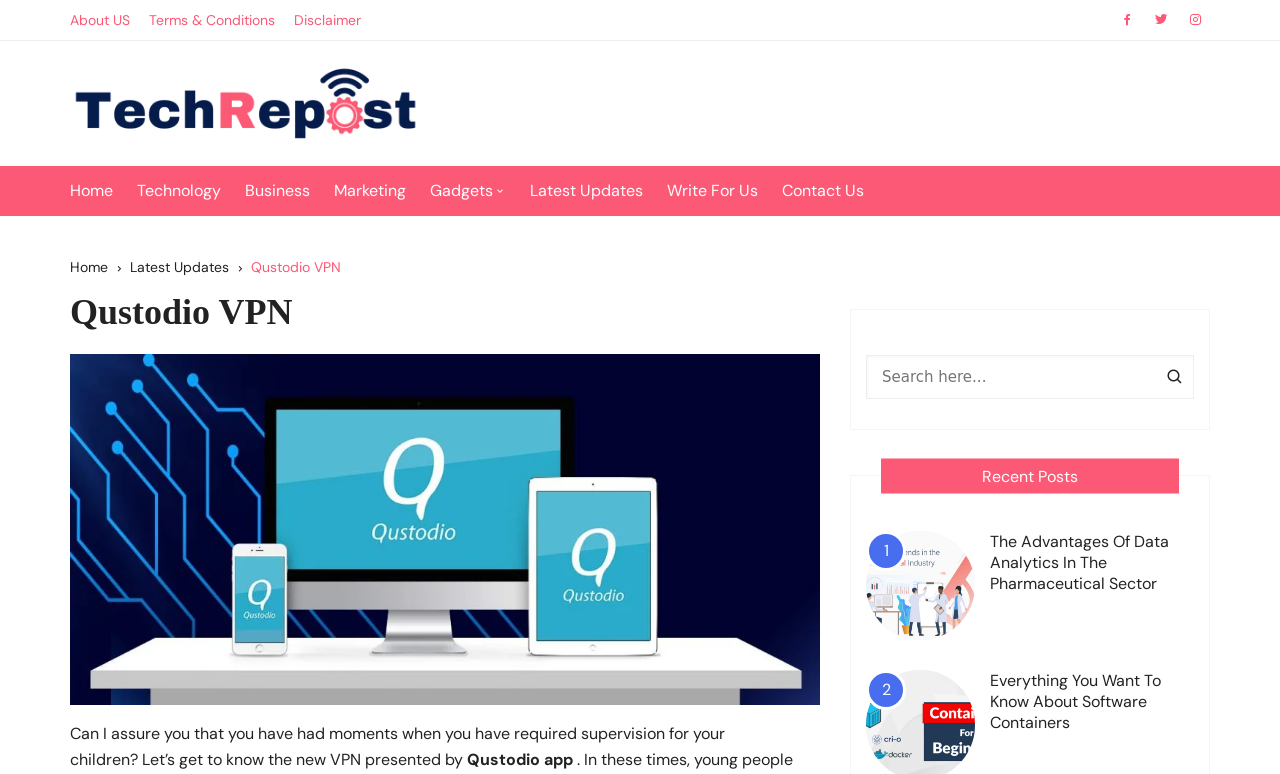Determine the bounding box coordinates of the region that needs to be clicked to achieve the task: "View The Advantages Of Data Analytics In The Pharmaceutical Sector".

[0.774, 0.686, 0.914, 0.768]